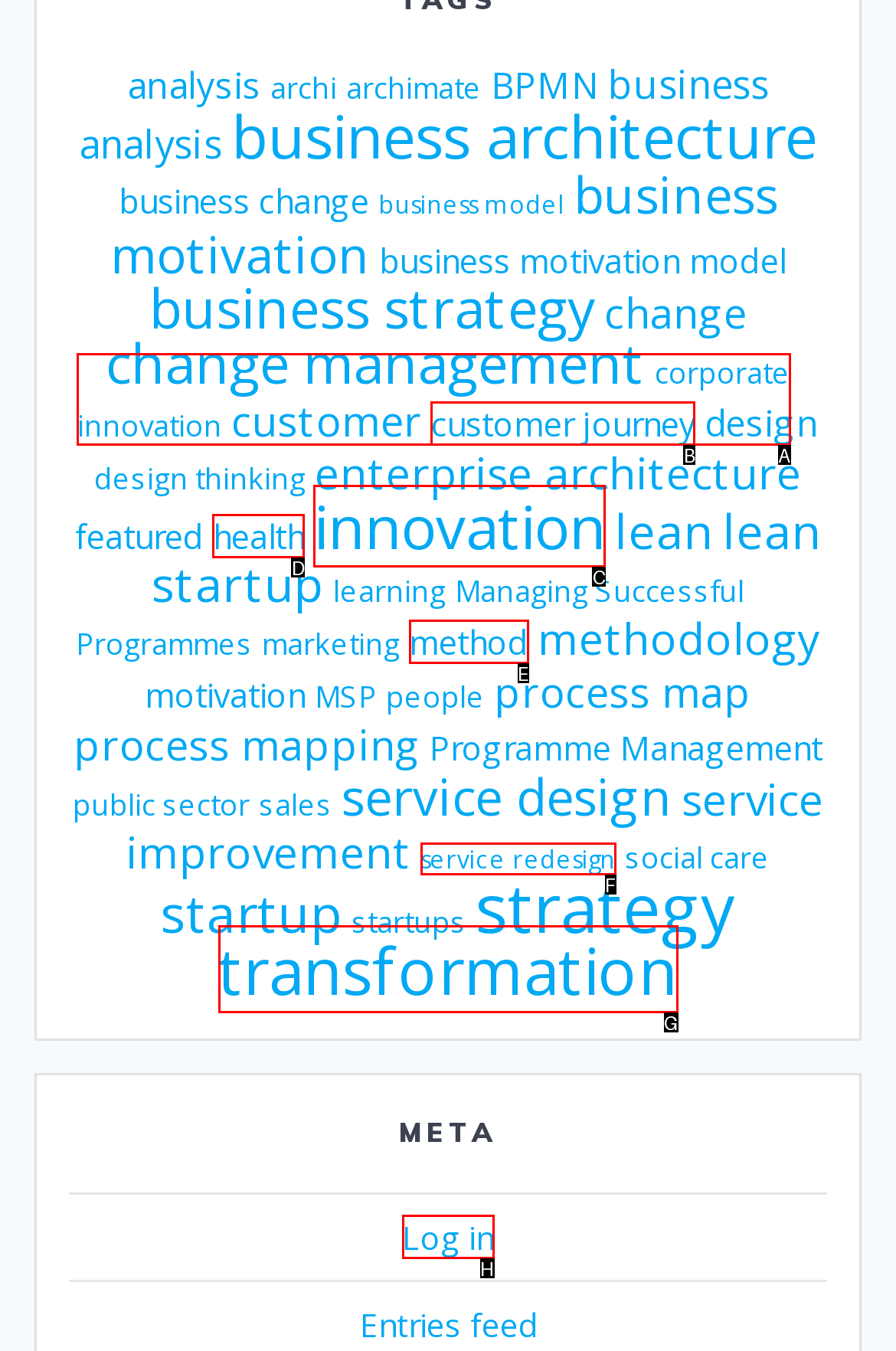What is the letter of the UI element you should click to Click on Resin Flooring? Provide the letter directly.

None